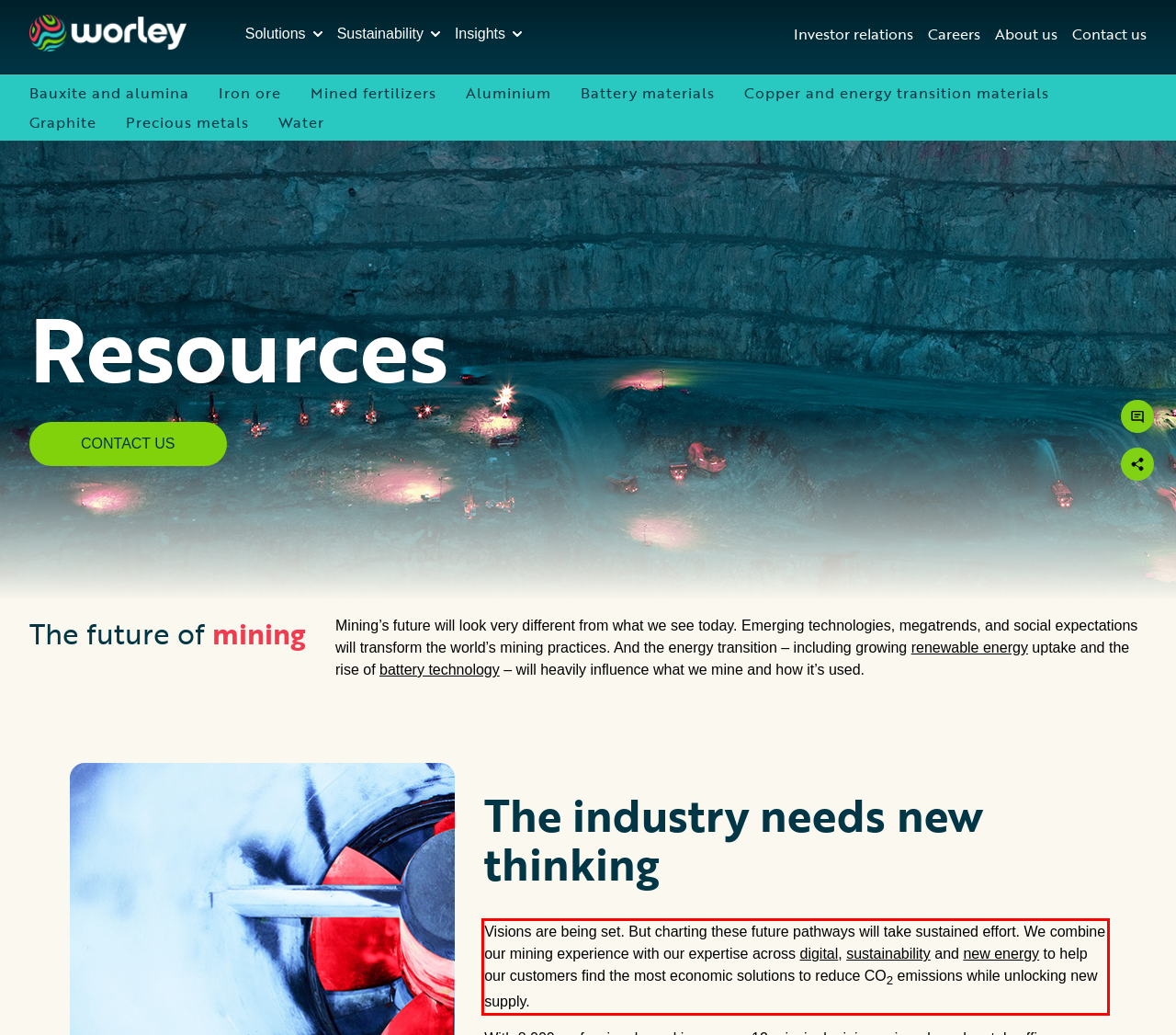From the screenshot of the webpage, locate the red bounding box and extract the text contained within that area.

Visions are being set. But charting these future pathways will take sustained effort. We combine our mining experience with our expertise across digital, sustainability and new energy to help our customers find the most economic solutions to reduce CO2 emissions while unlocking new supply.